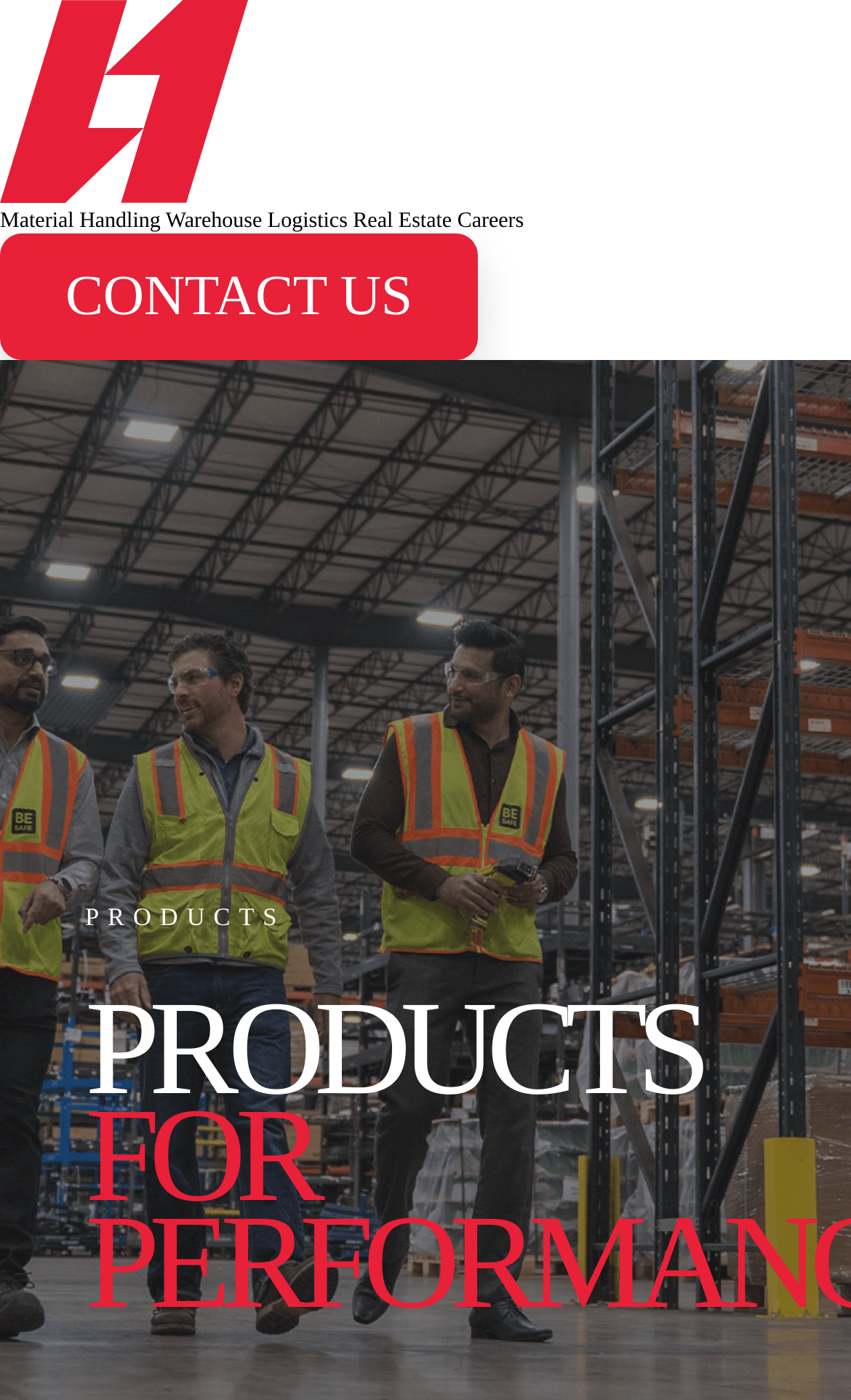Answer the following in one word or a short phrase: 
What is the section title above the product categories?

PRODUCTS